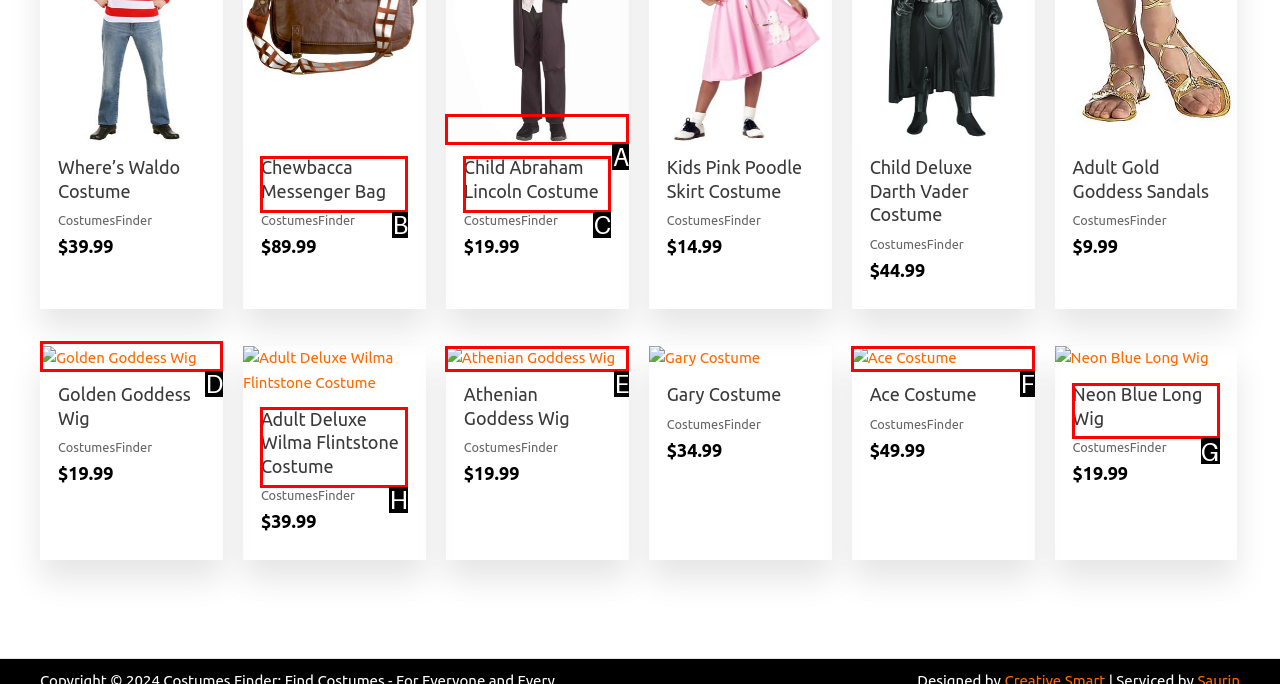Given the description: Child Abraham Lincoln Costume, identify the matching HTML element. Provide the letter of the correct option.

C